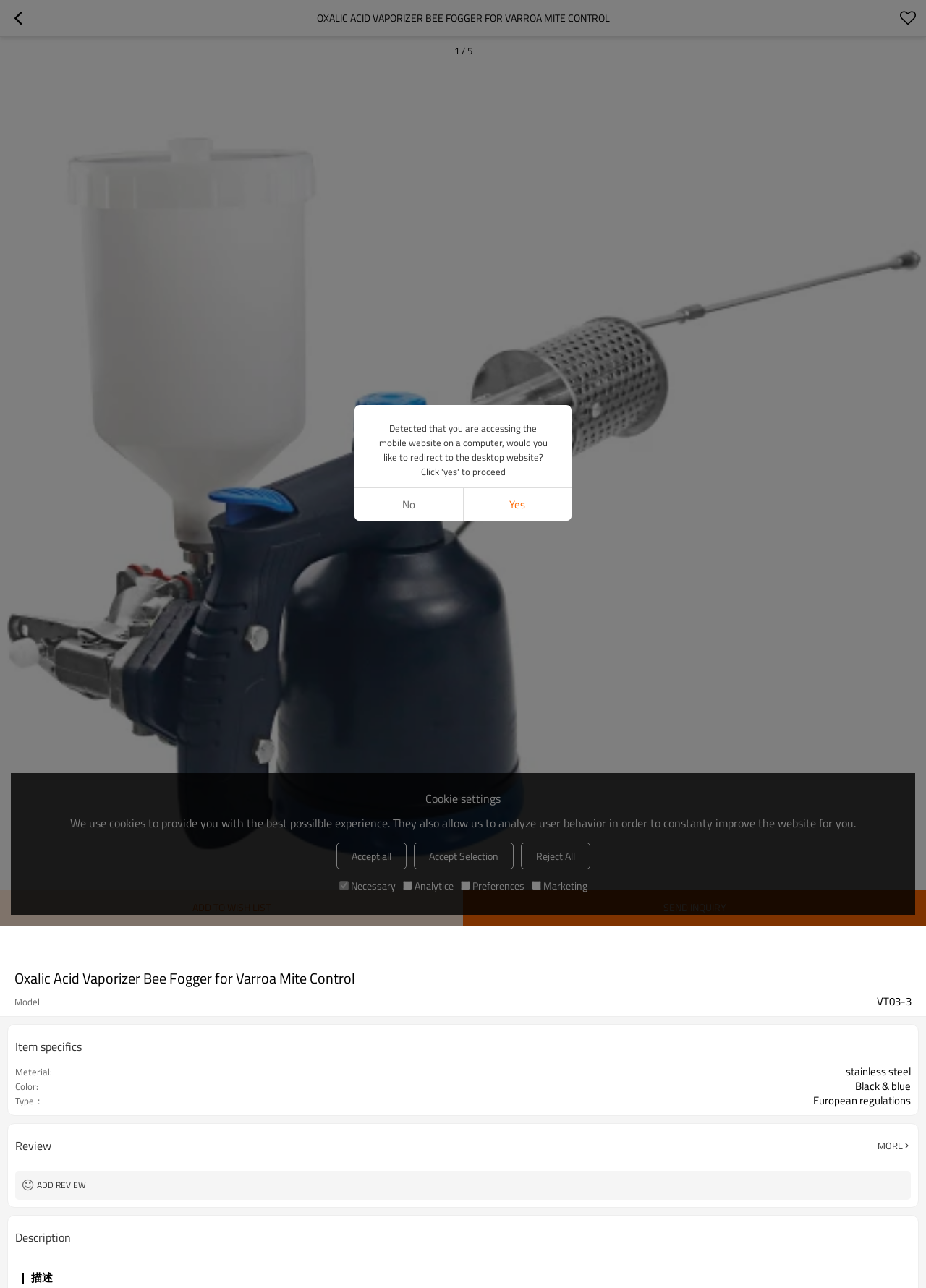Identify and provide the bounding box for the element described by: "Add to wish list".

[0.0, 0.691, 0.5, 0.719]